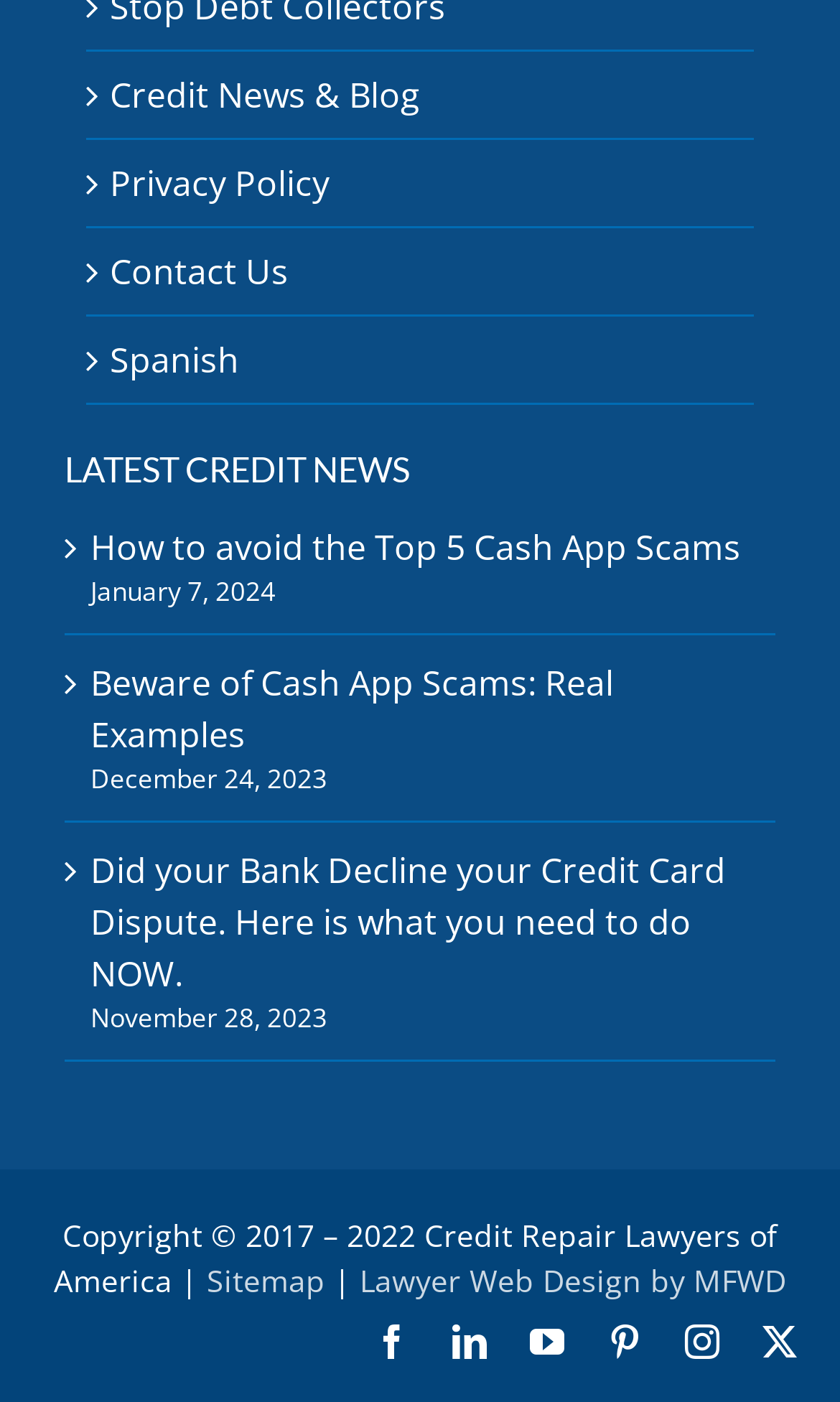Show the bounding box coordinates of the element that should be clicked to complete the task: "Learn how to avoid Cash App scams".

[0.108, 0.373, 0.882, 0.407]